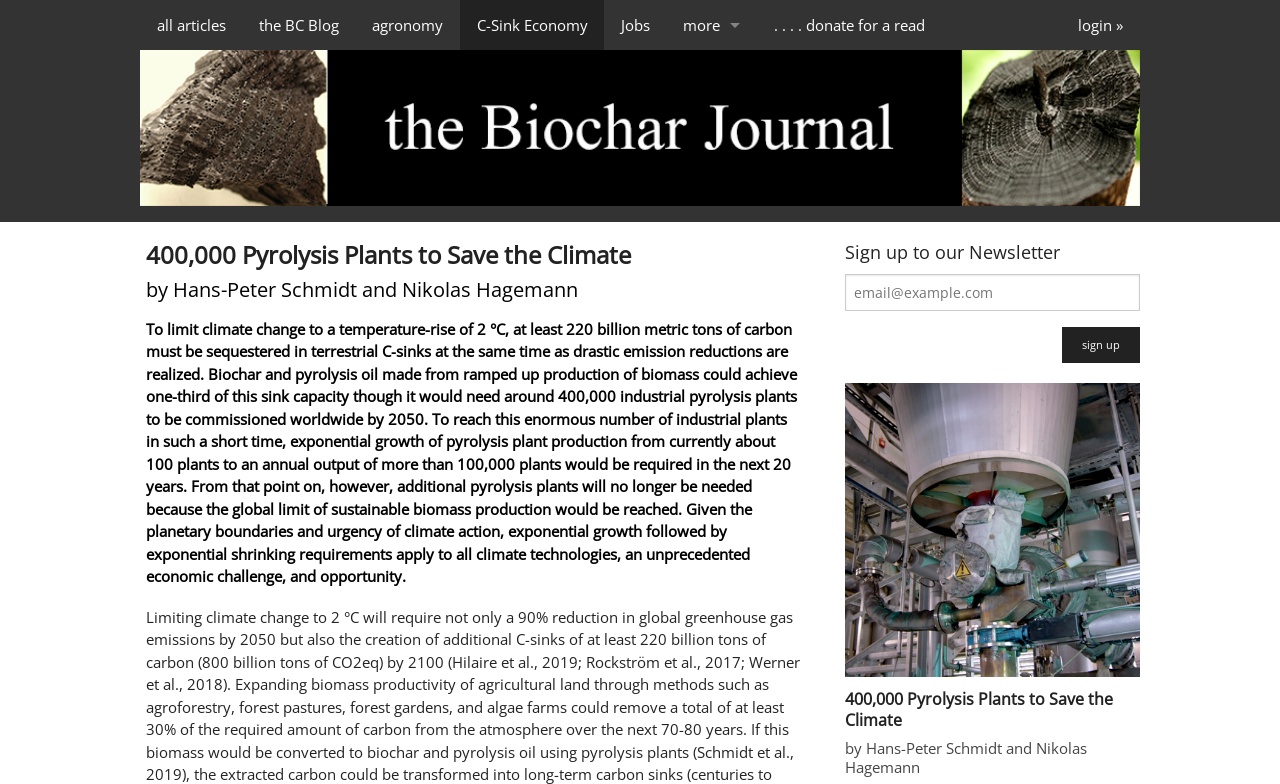Bounding box coordinates are specified in the format (top-left x, top-left y, bottom-right x, bottom-right y). All values are floating point numbers bounded between 0 and 1. Please provide the bounding box coordinate of the region this sentence describes: the BC Blog

[0.189, 0.0, 0.278, 0.064]